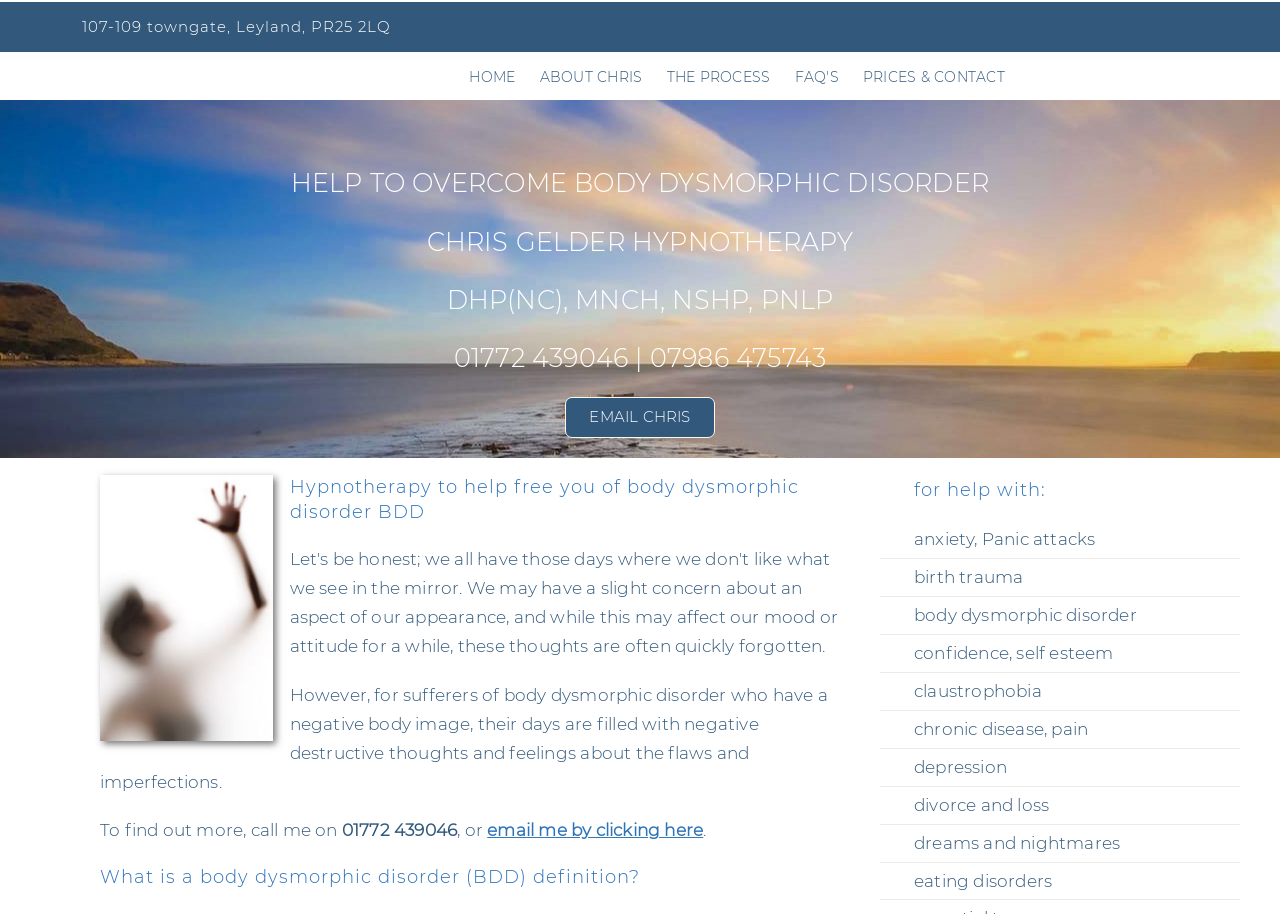Could you please study the image and provide a detailed answer to the question:
What is the phone number to contact Chris Gelder?

I found the phone number by looking at the static text element that contains the phone number '01772 439046' and the alternative contact method '07986 475743'.